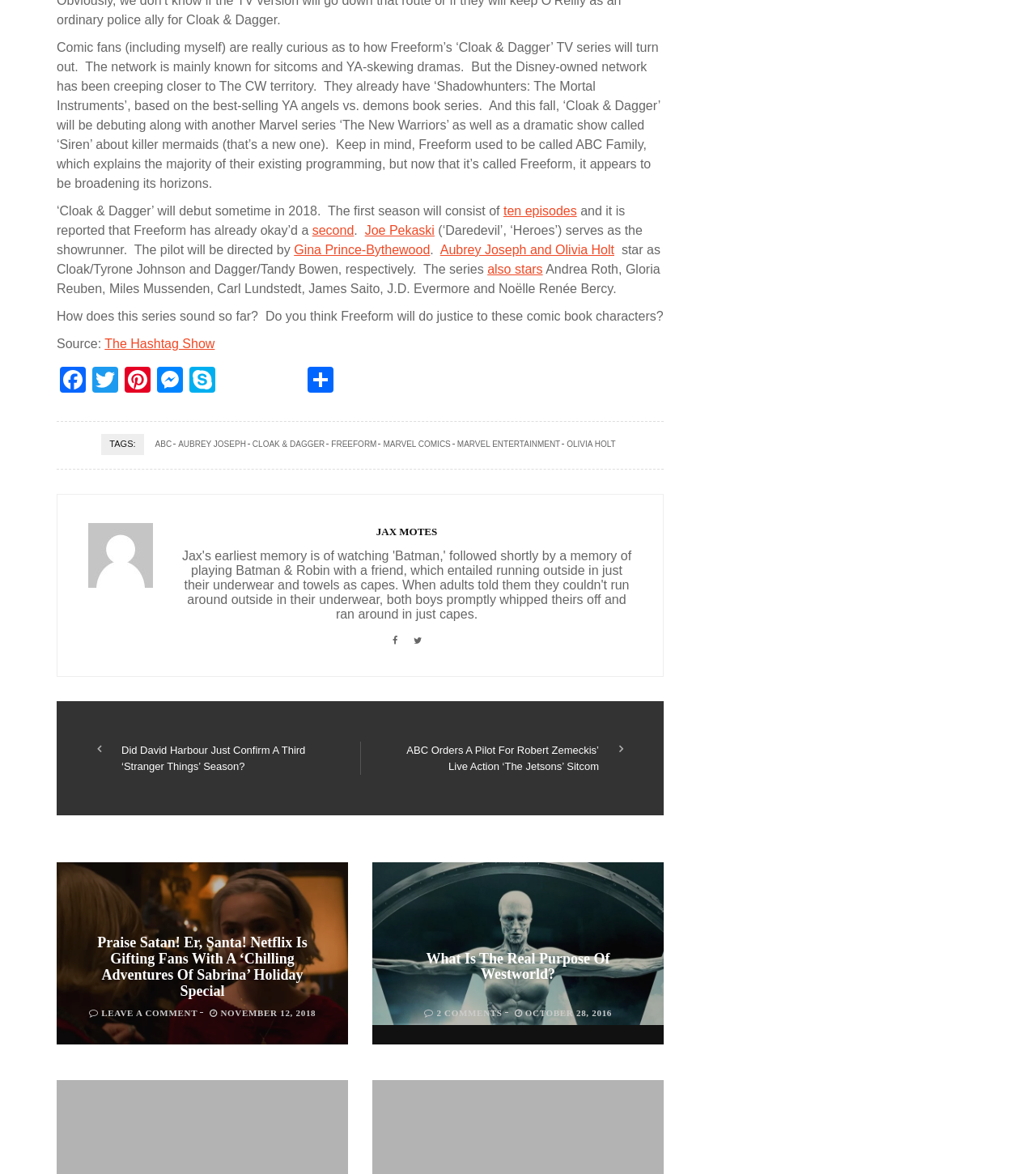Please respond to the question using a single word or phrase:
How many episodes will the first season of Cloak & Dagger have?

ten episodes